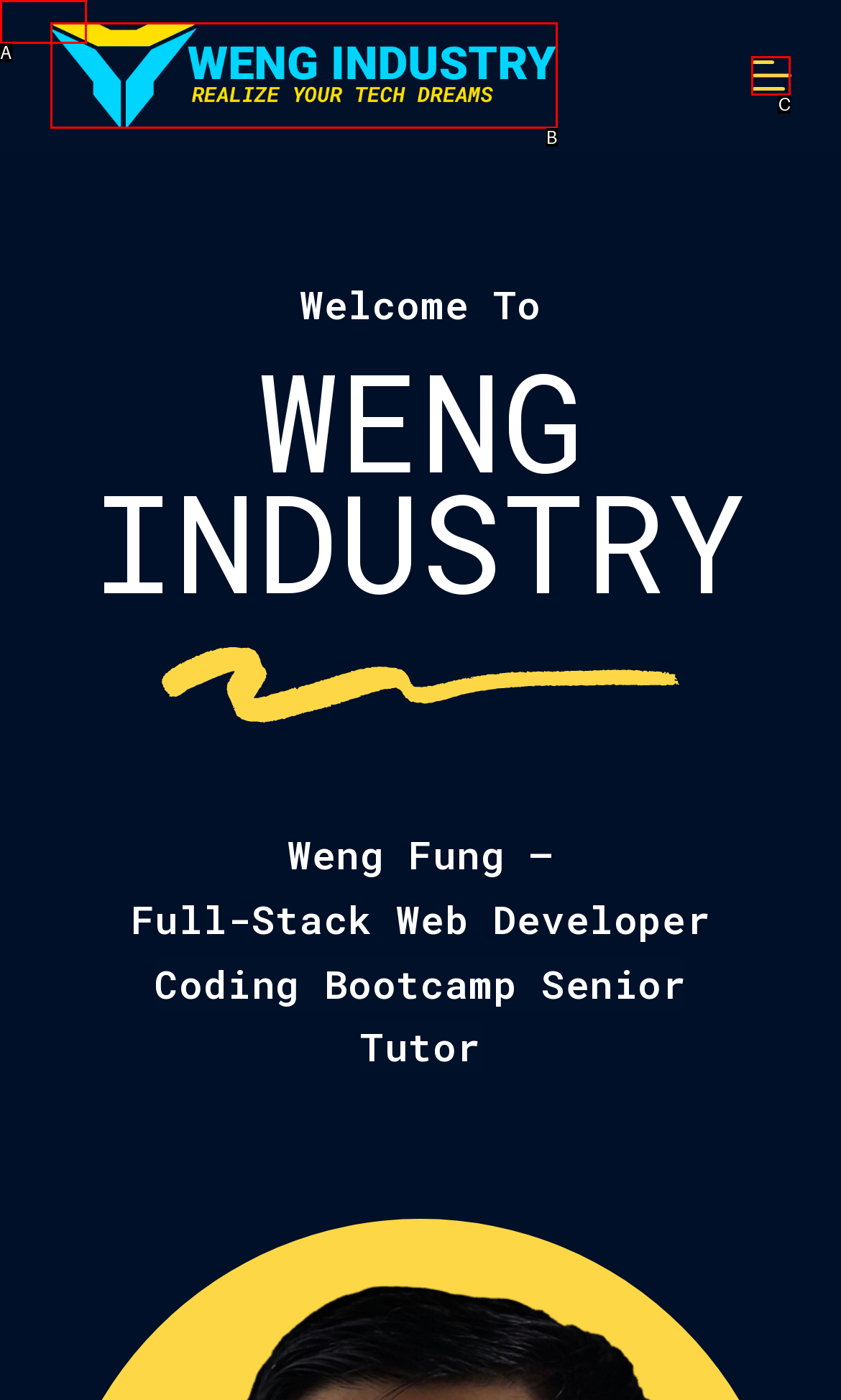Choose the HTML element that best fits the description: $150. Answer with the option's letter directly.

None